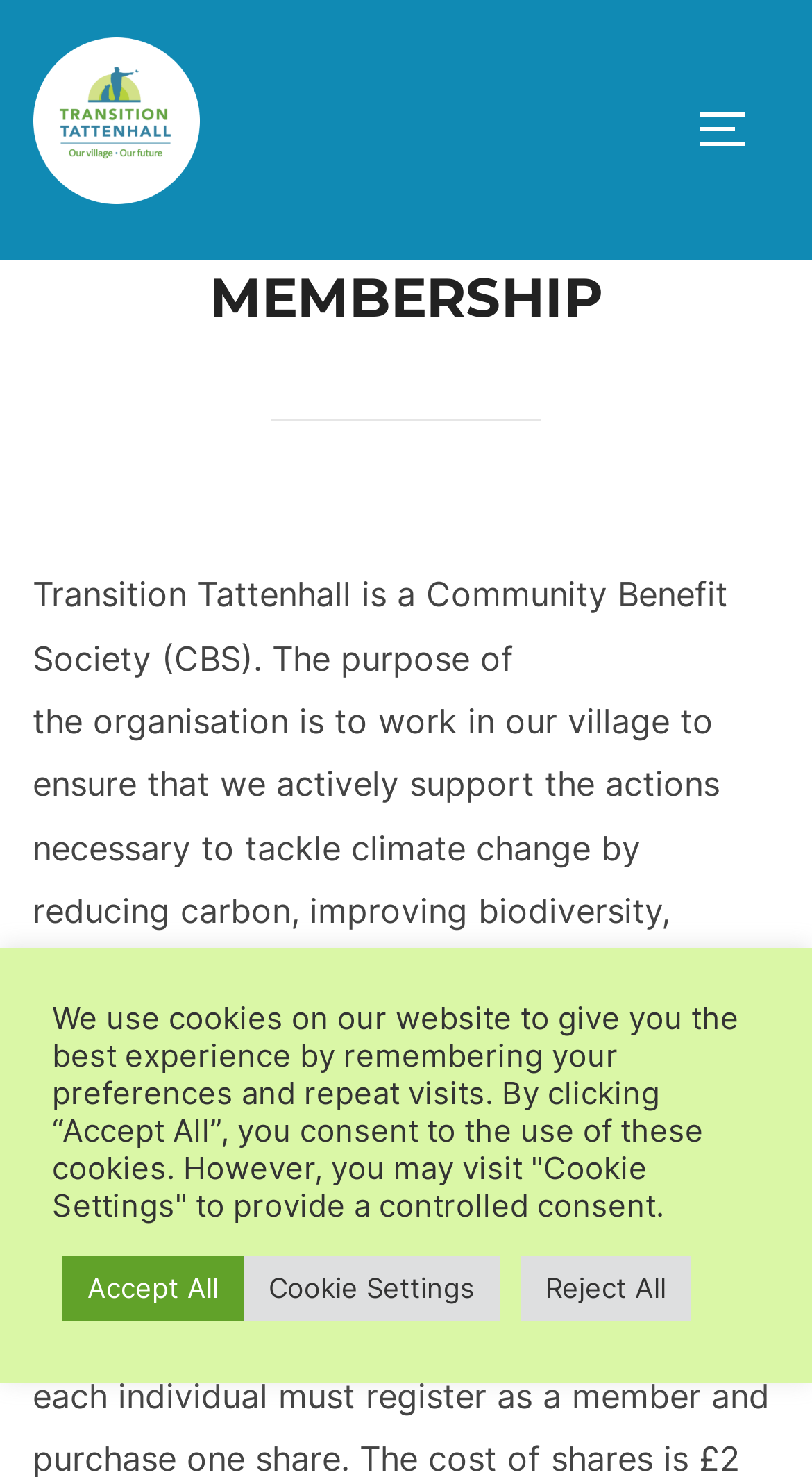Please determine the bounding box coordinates for the UI element described here. Use the format (top-left x, top-left y, bottom-right x, bottom-right y) with values bounded between 0 and 1: Toggle sidebar & navigation

[0.857, 0.057, 0.96, 0.119]